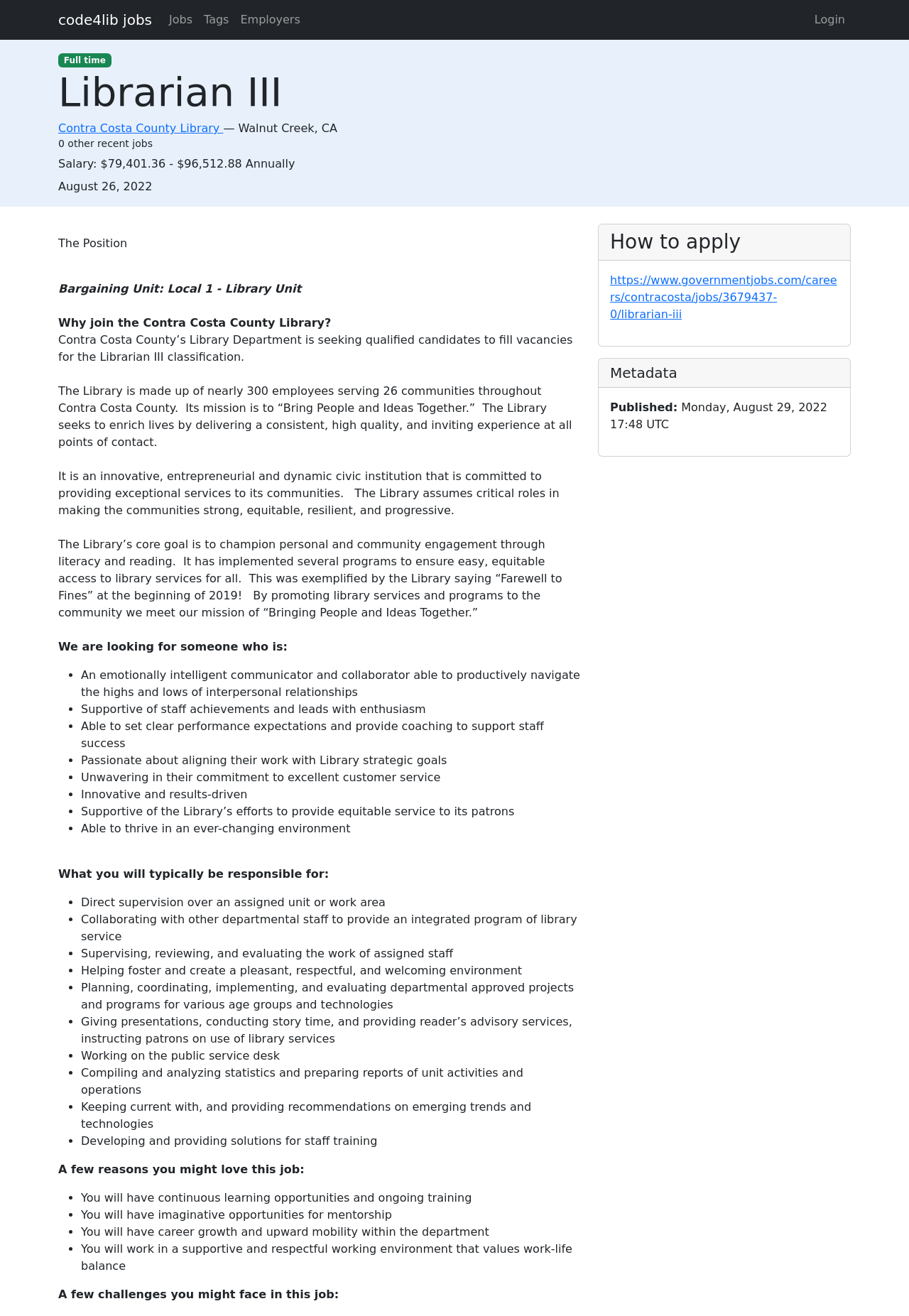What is the main goal of the Library?
Using the visual information, answer the question in a single word or phrase.

To bring people and ideas together